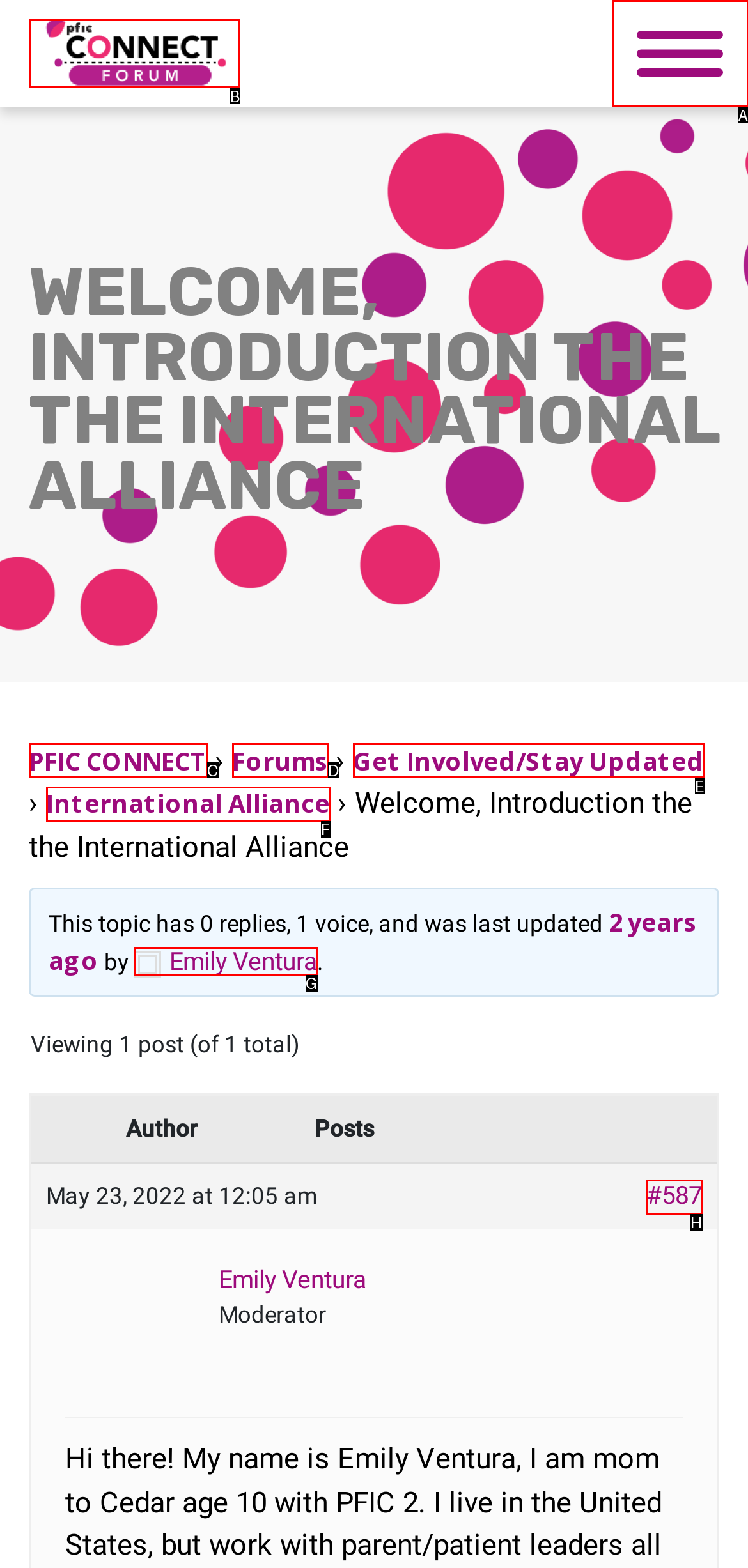Specify which HTML element I should click to complete this instruction: Read the post from Emily Ventura Answer with the letter of the relevant option.

G